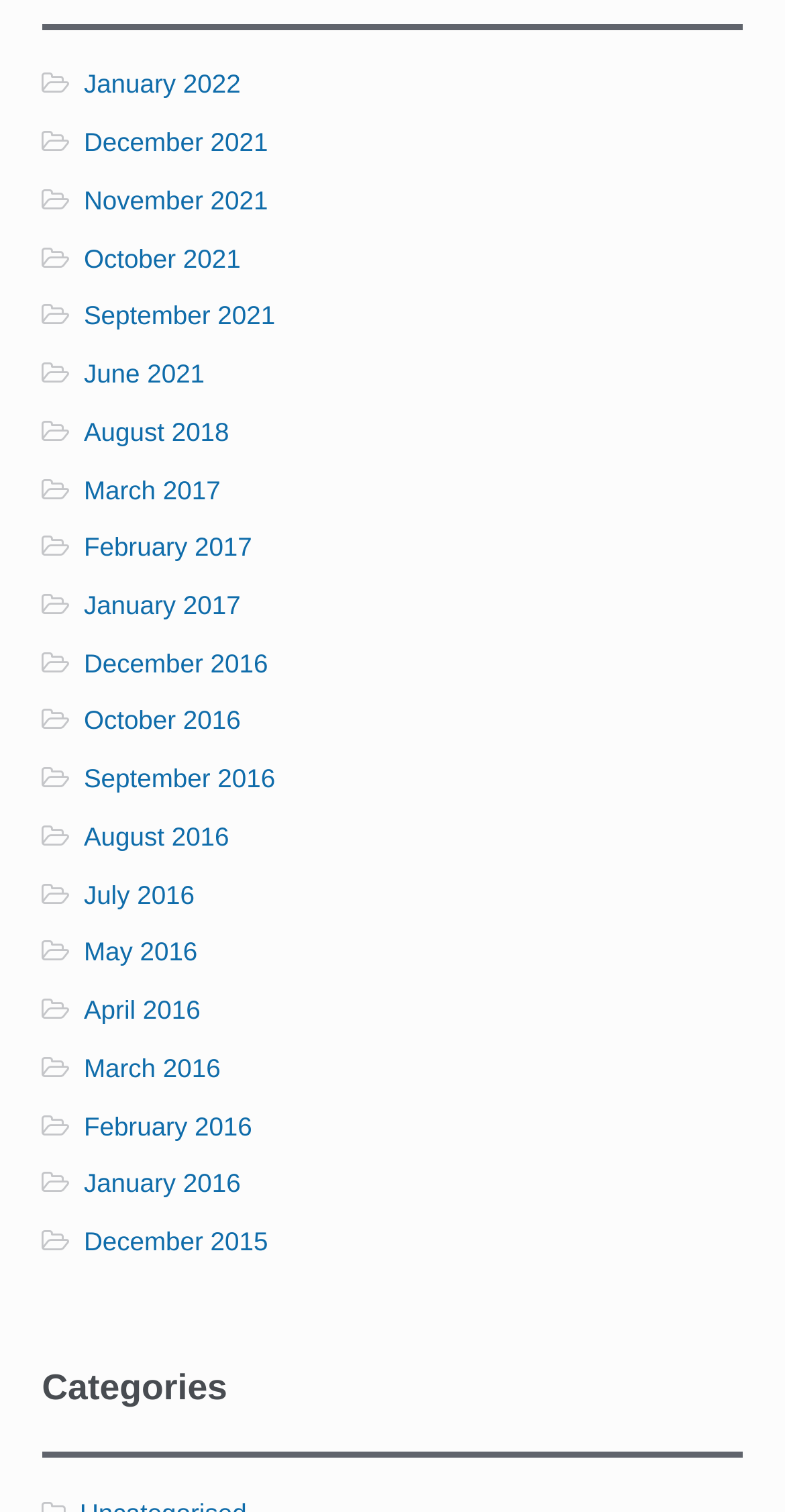How many links are available on this webpage?
Give a single word or phrase answer based on the content of the image.

27